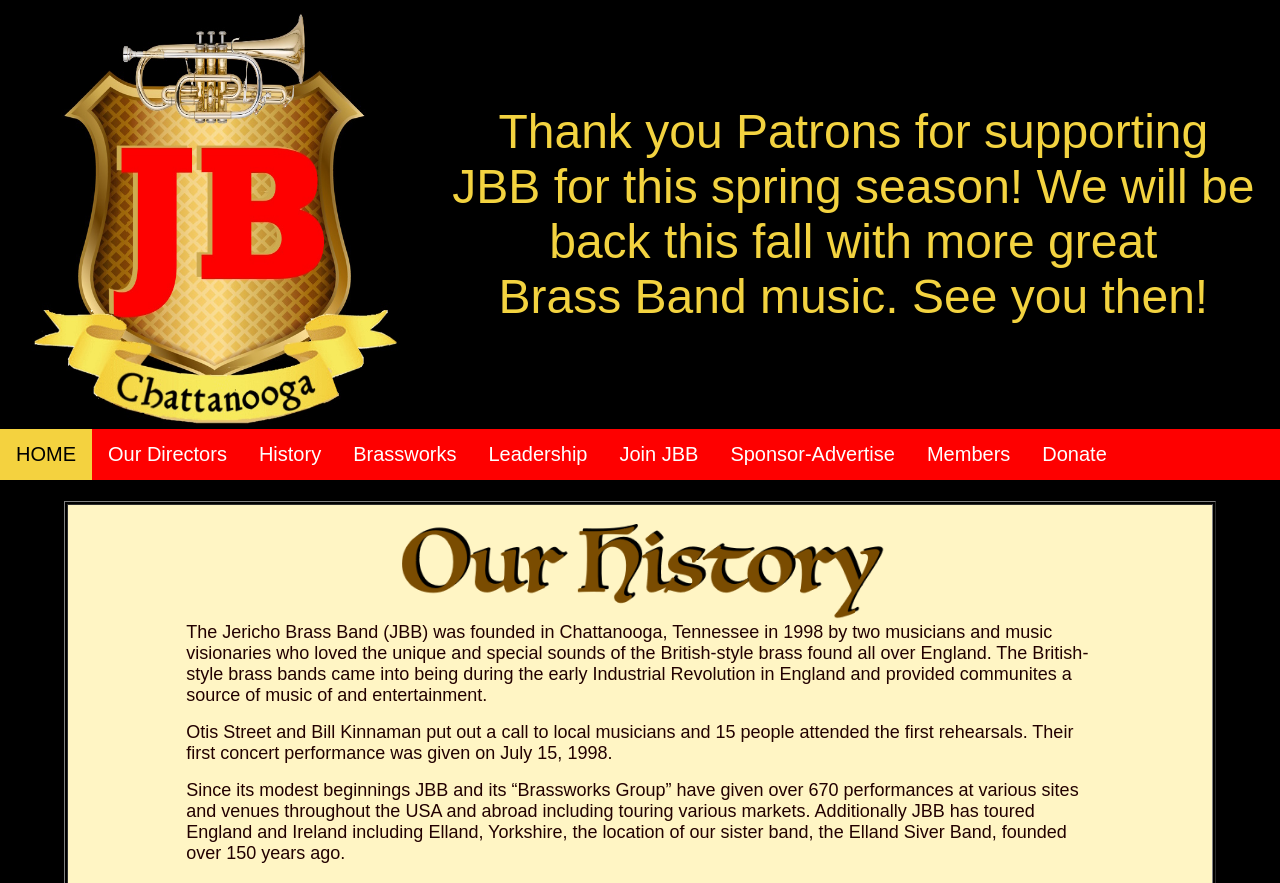Could you determine the bounding box coordinates of the clickable element to complete the instruction: "Explore quotes about 'Love'"? Provide the coordinates as four float numbers between 0 and 1, i.e., [left, top, right, bottom].

None